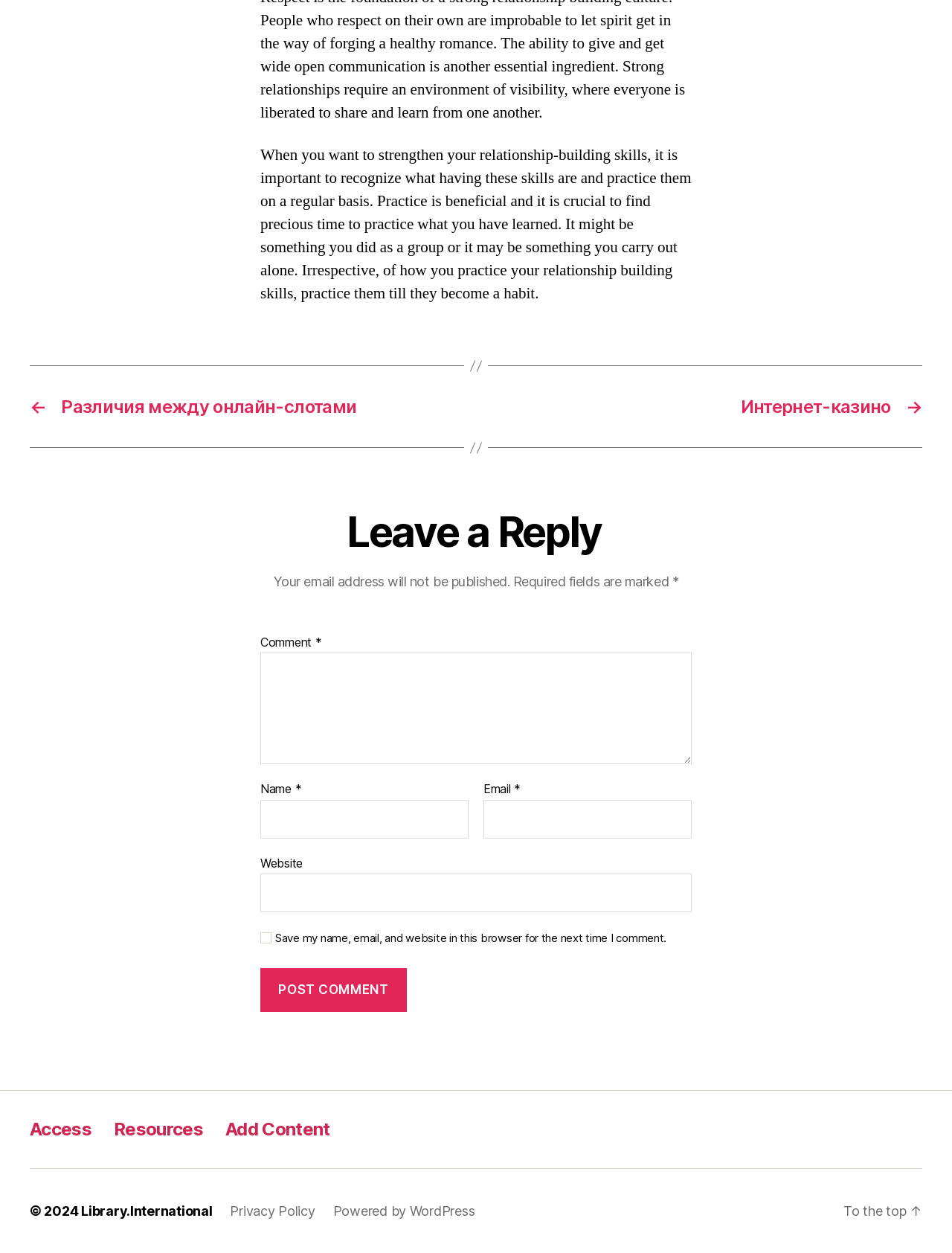Identify the bounding box coordinates for the region to click in order to carry out this instruction: "Book a demo". Provide the coordinates using four float numbers between 0 and 1, formatted as [left, top, right, bottom].

None